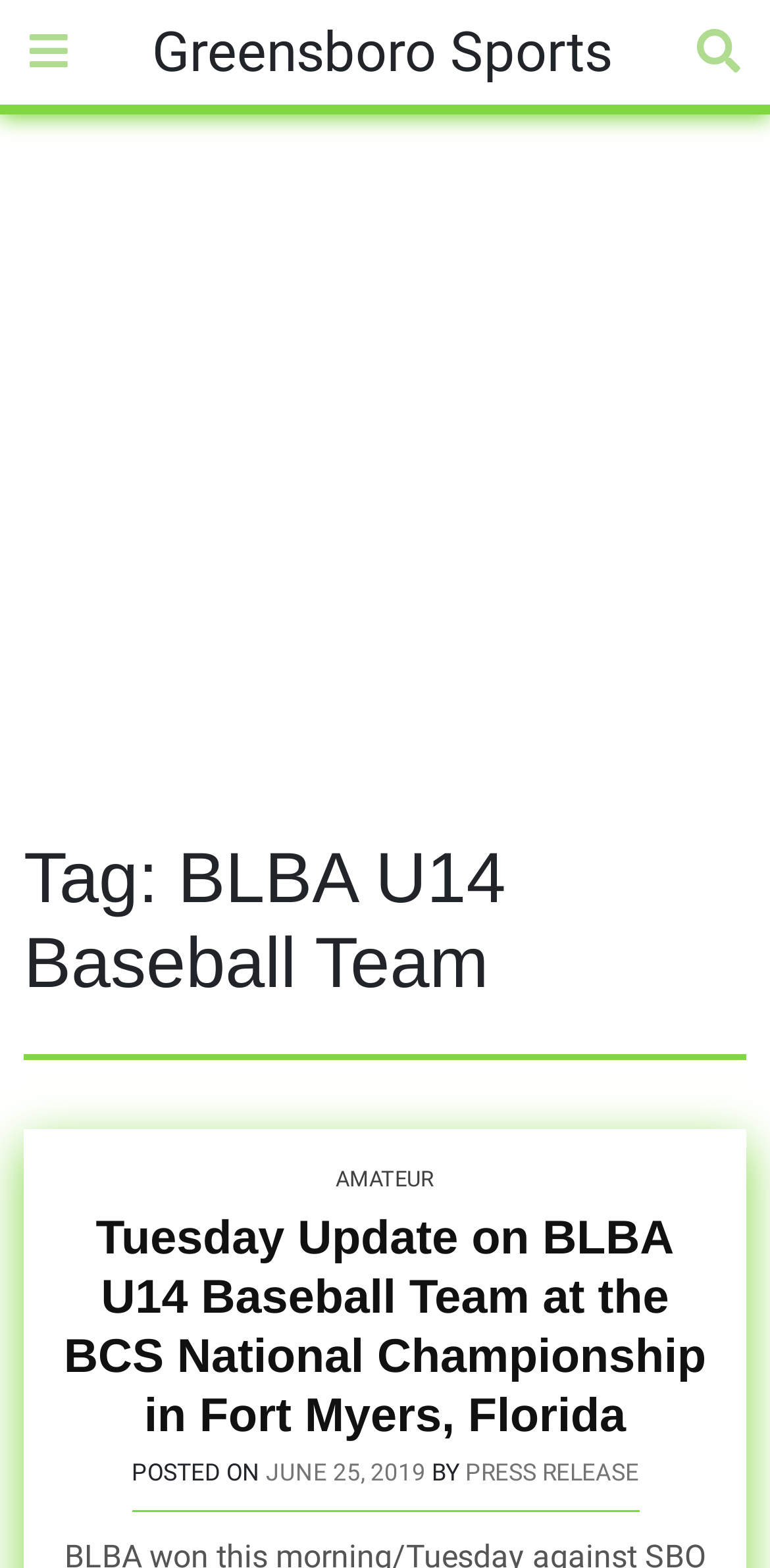Provide a one-word or short-phrase response to the question:
What is the category of the BLBA U14 Baseball Team?

AMATEUR